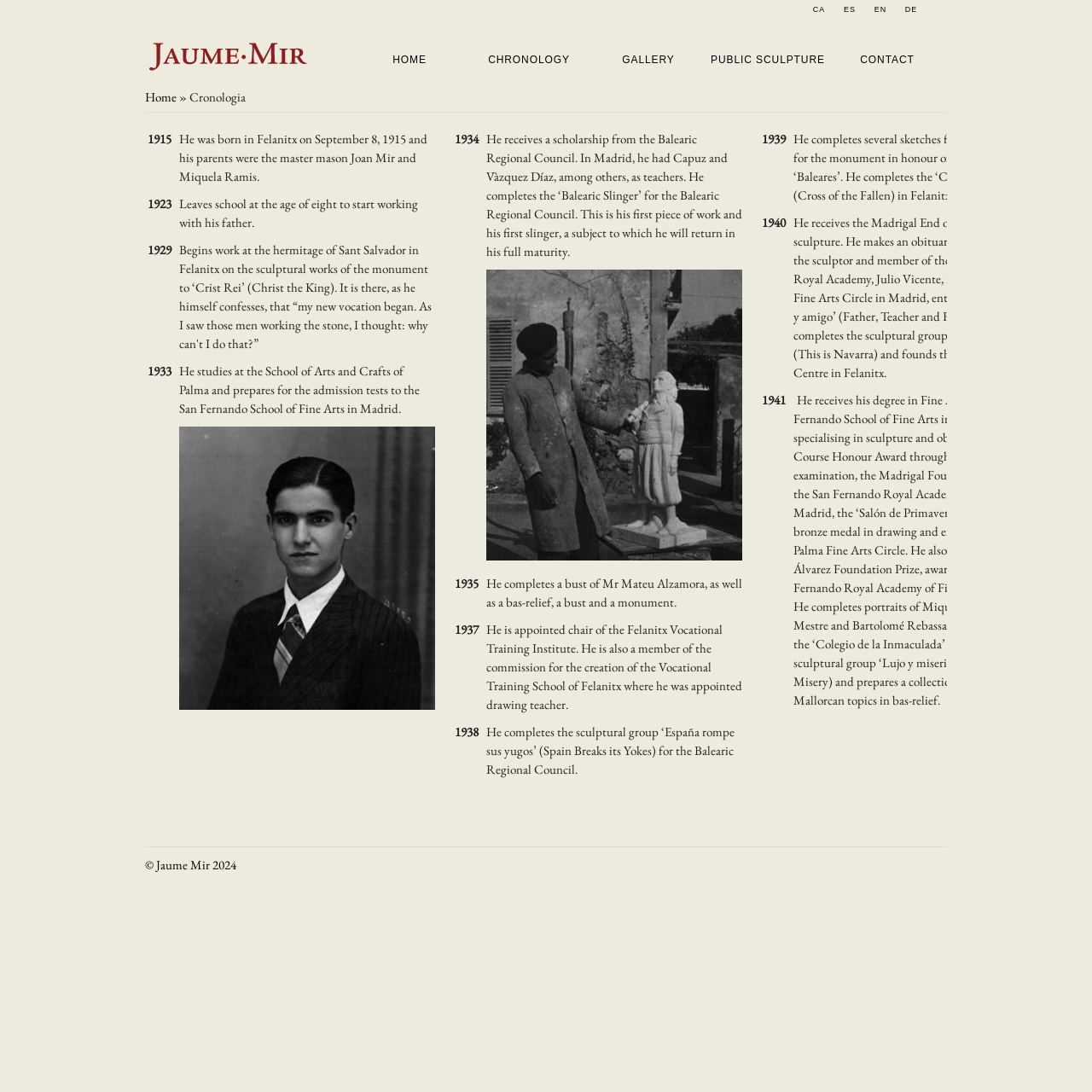Determine the bounding box coordinates for the area that needs to be clicked to fulfill this task: "View the 'PUBLIC SCULPTURE' page". The coordinates must be given as four float numbers between 0 and 1, i.e., [left, top, right, bottom].

[0.648, 0.044, 0.758, 0.066]